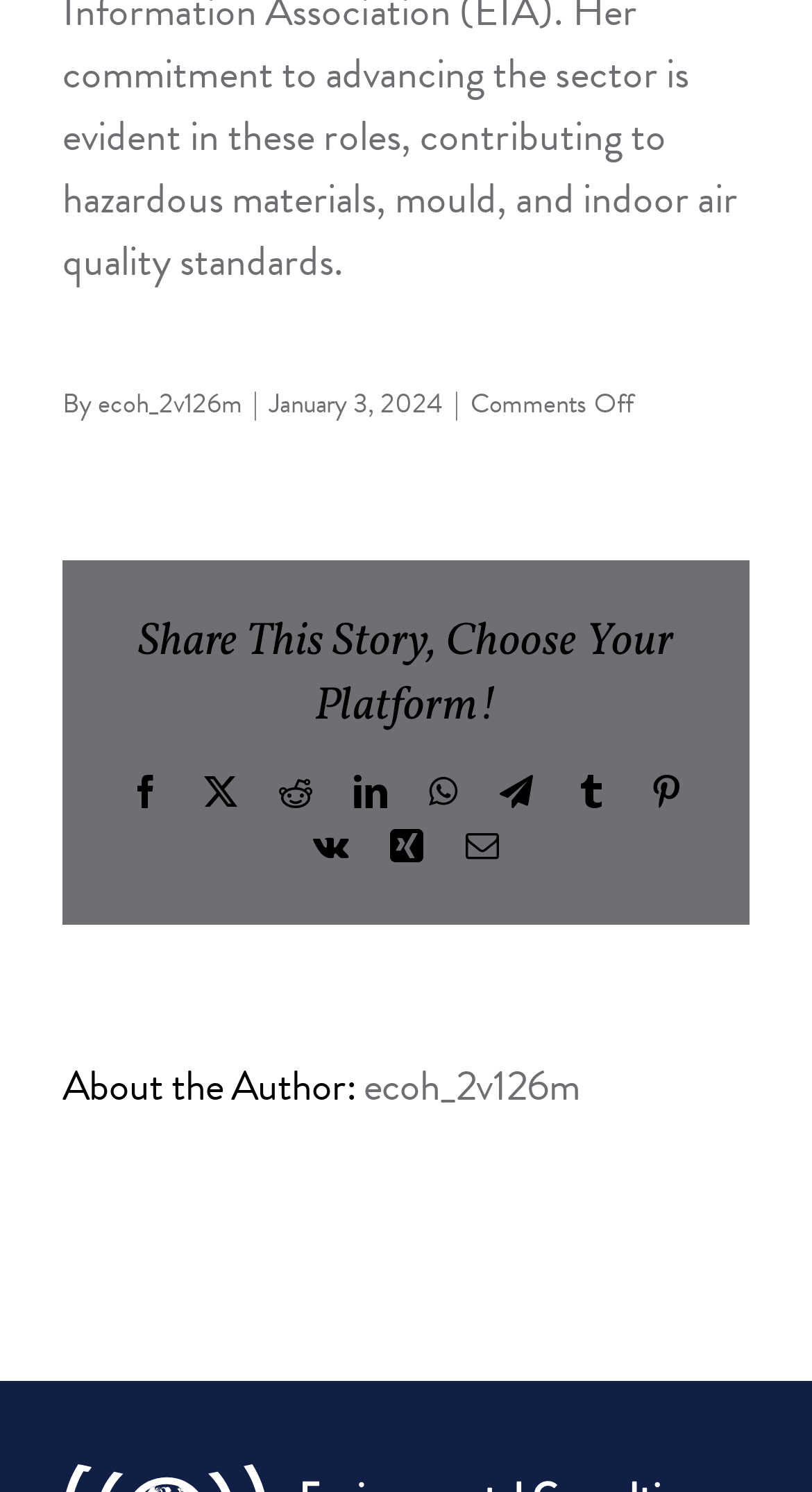What is the date of the article?
Please provide a comprehensive answer based on the information in the image.

I found the date of the article by looking at the text 'January 3, 2024' which is located near the top of the webpage, indicating the publication date of the article.